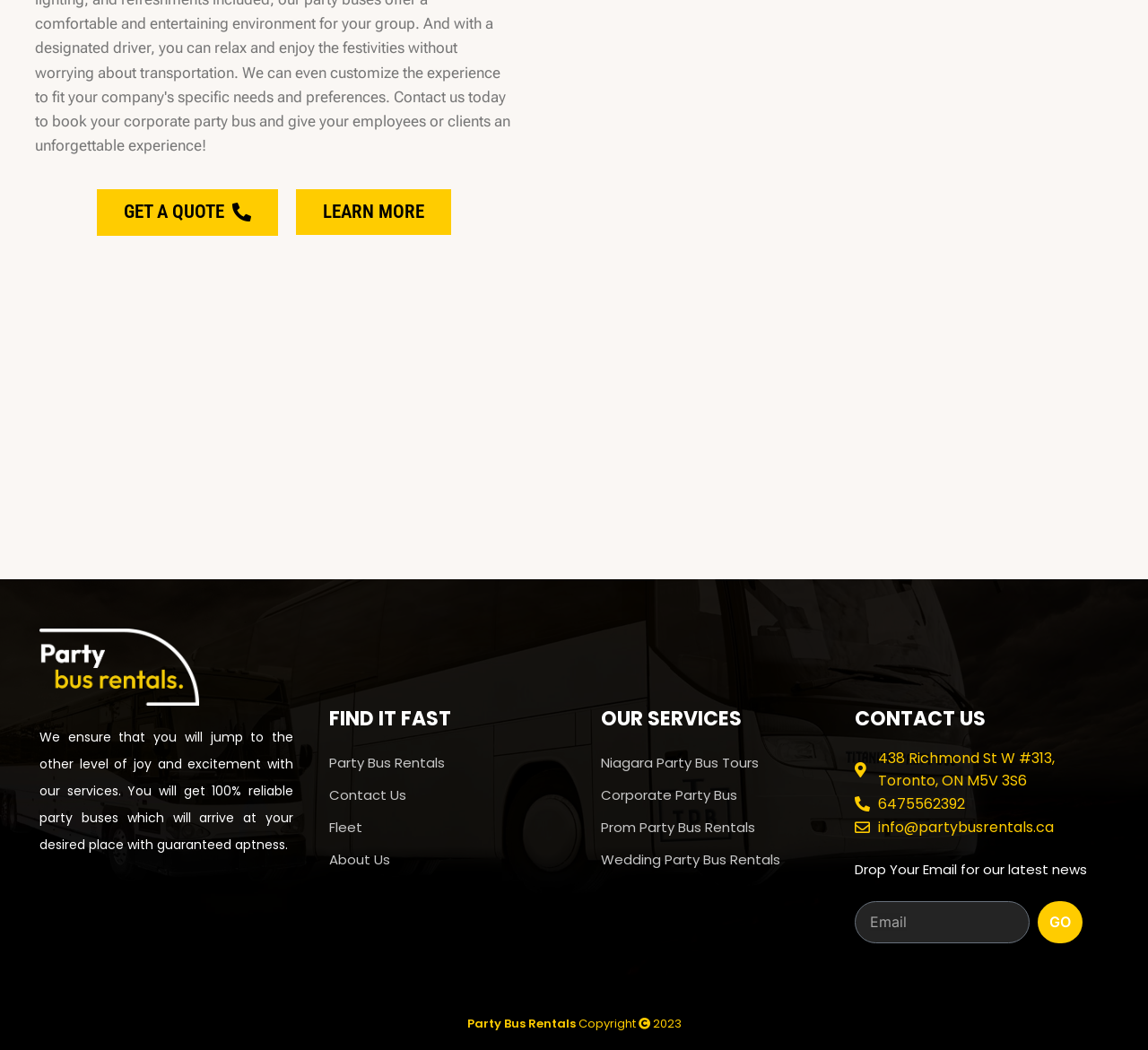Provide a one-word or short-phrase response to the question:
What type of information can be found in the 'OUR SERVICES' section?

Party bus rental services